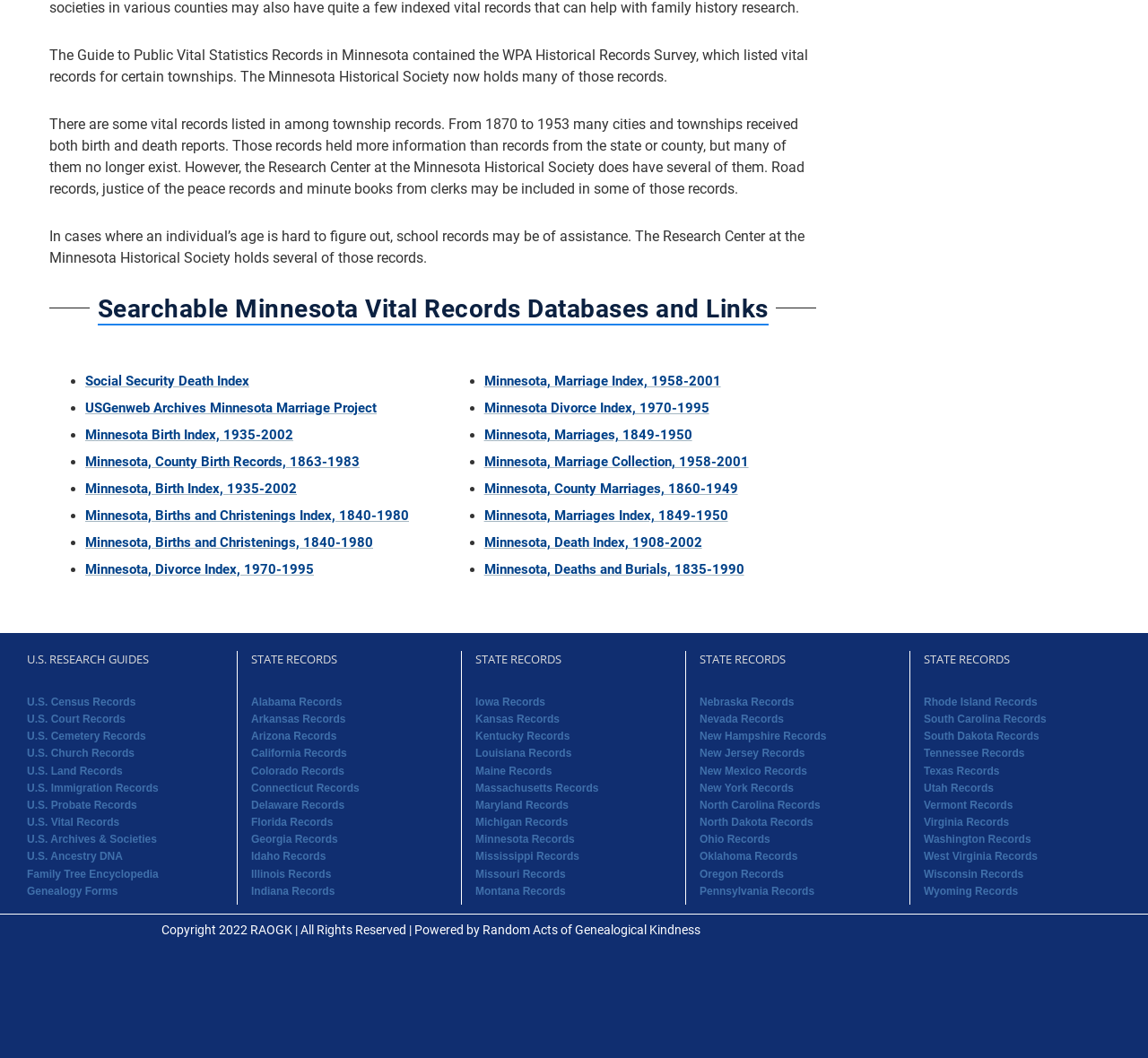What is the first state listed under 'STATE RECORDS'?
Please give a detailed answer to the question using the information shown in the image.

The first state listed under 'STATE RECORDS' is Alabama, which is evident from the table cell content in the first table row.